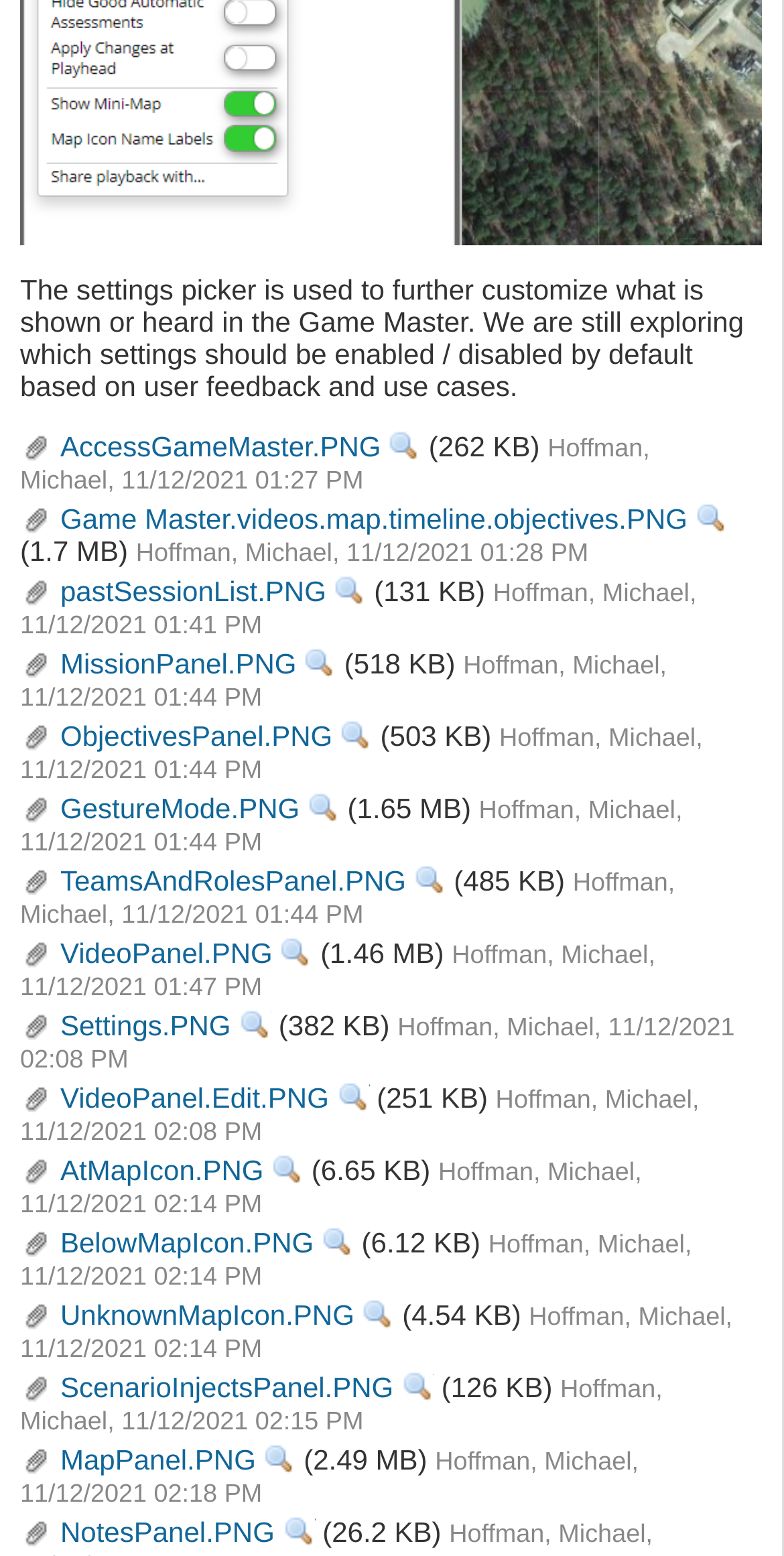What is the file size of GameMaster.videos.map.timeline.objectives.PNG? From the image, respond with a single word or brief phrase.

1.7 MB